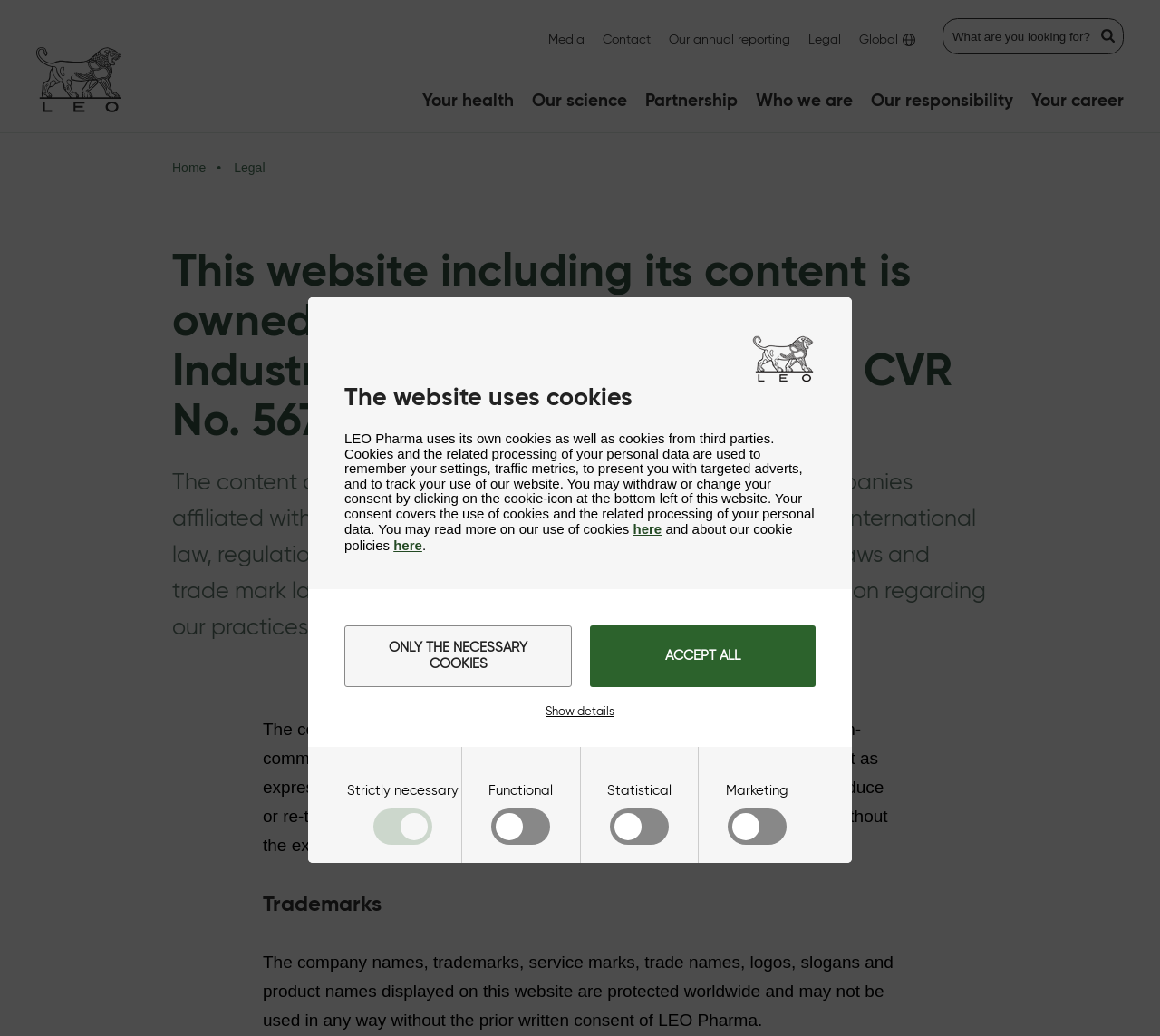Determine the bounding box coordinates of the region to click in order to accomplish the following instruction: "Click the 'Submit search' button". Provide the coordinates as four float numbers between 0 and 1, specifically [left, top, right, bottom].

[0.941, 0.017, 0.969, 0.052]